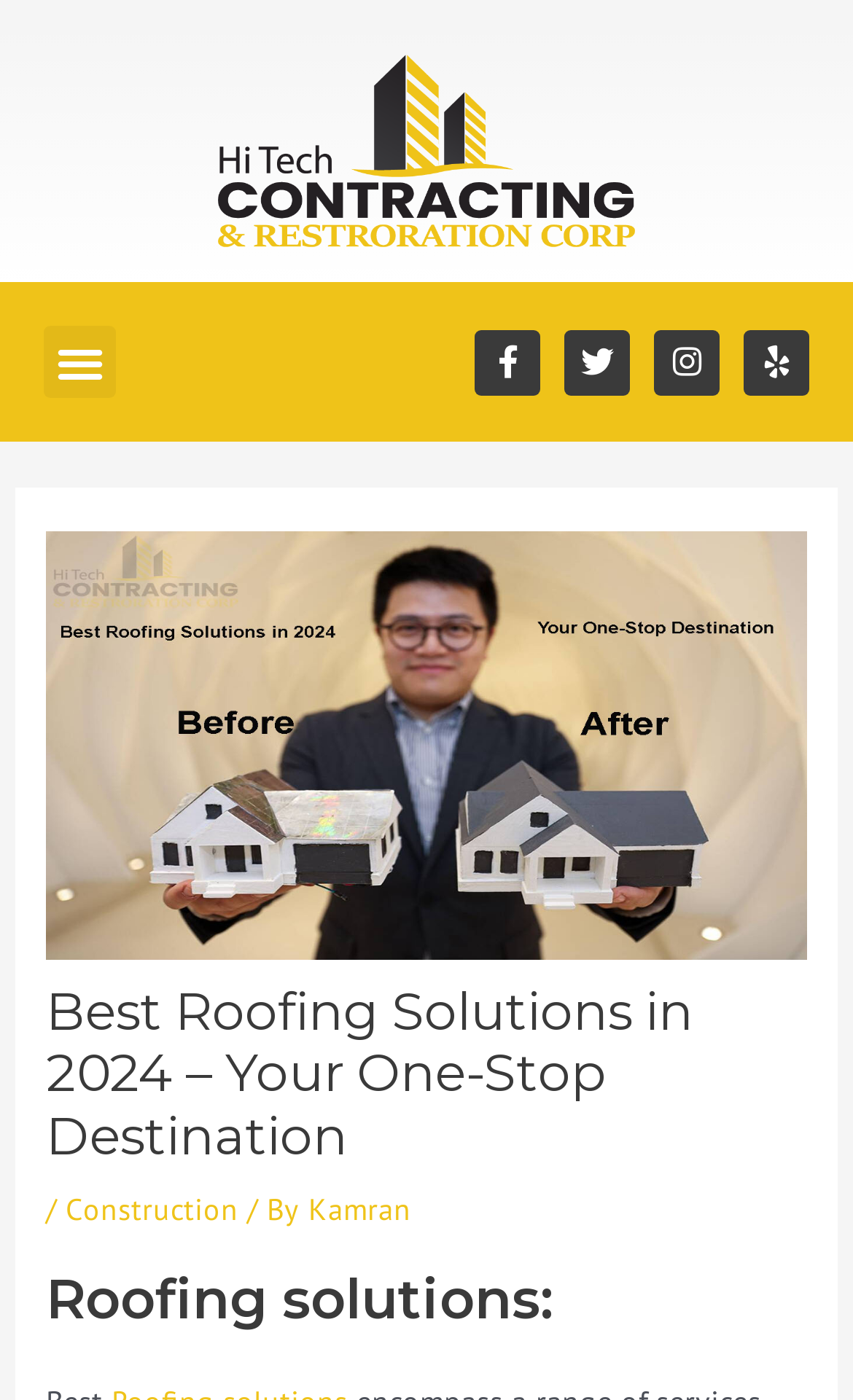How many social media links are there?
Craft a detailed and extensive response to the question.

I counted the number of social media links at the top of the page, which are Facebook, Twitter, Instagram, and Yelp, and found that there are 4 links.